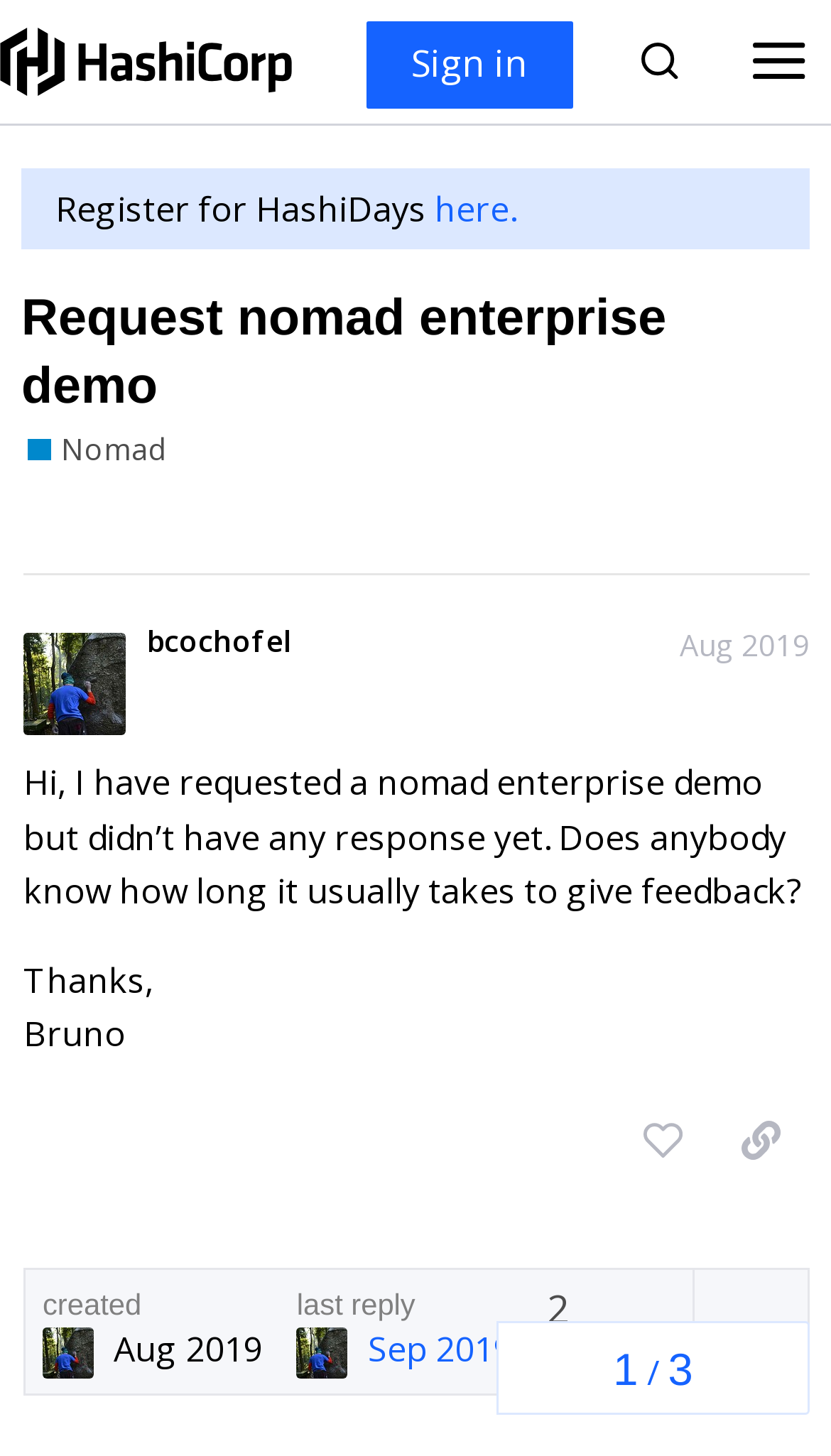From the screenshot, find the bounding box of the UI element matching this description: "title="like this post"". Supply the bounding box coordinates in the form [left, top, right, bottom], each a float between 0 and 1.

[0.738, 0.753, 0.856, 0.812]